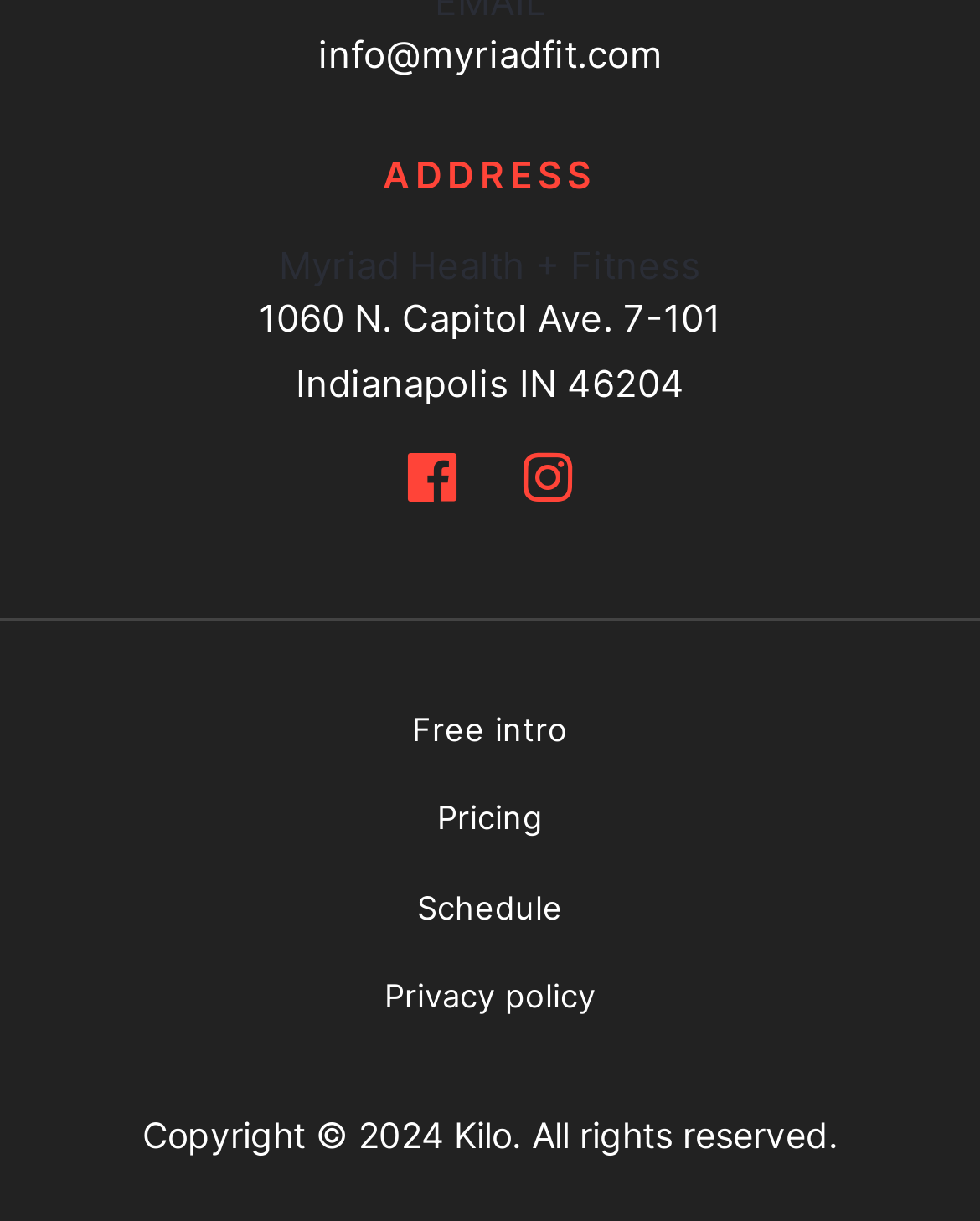Answer this question using a single word or a brief phrase:
What is the address of Myriad Health + Fitness?

1060 N. Capitol Ave. 7-101 Indianapolis IN 46204